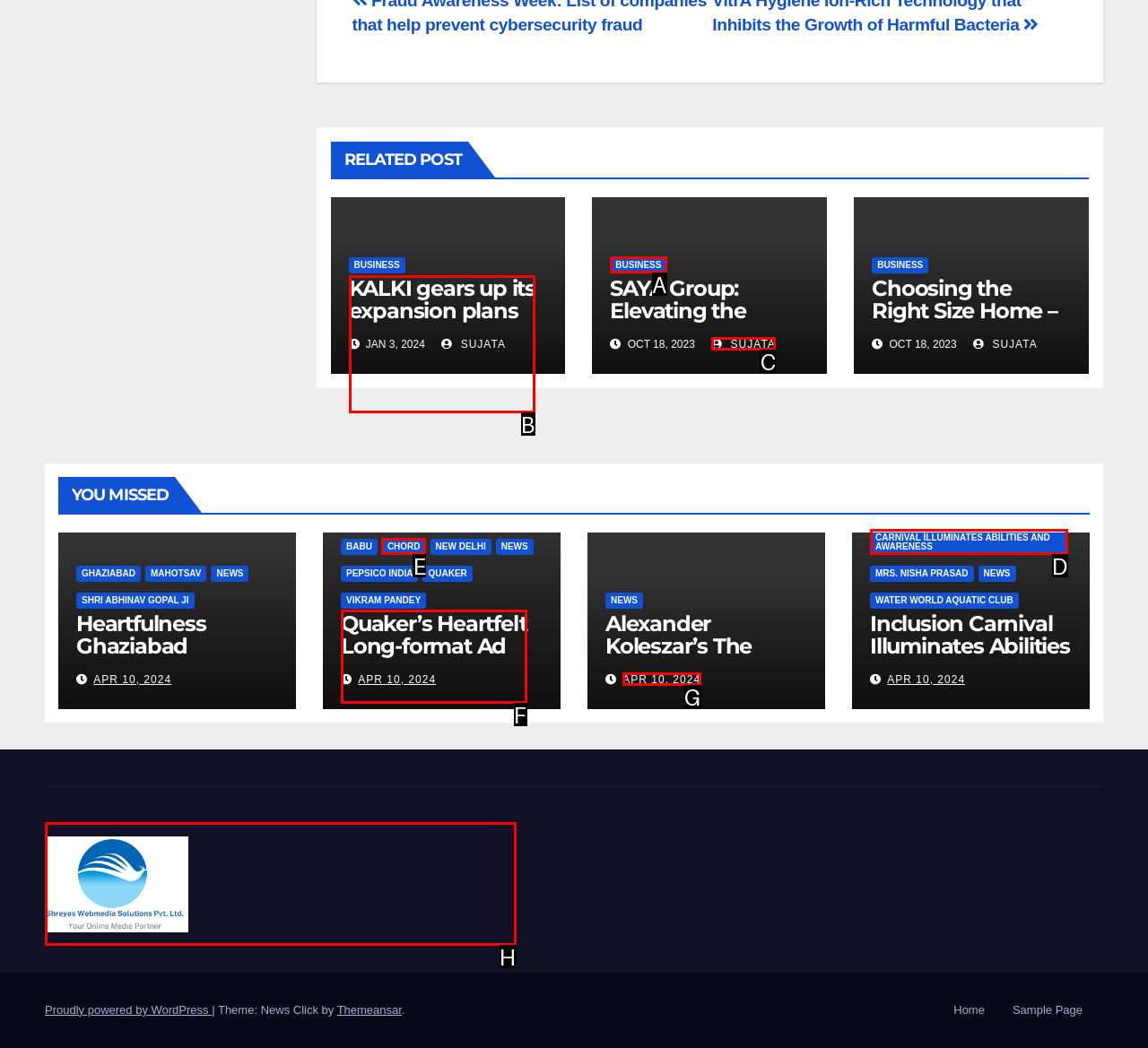Select the proper HTML element to perform the given task: Read the article 'KALKI gears up its expansion plans for 2024 identifies 4 new markets in addition to its current 5 stores' Answer with the corresponding letter from the provided choices.

B